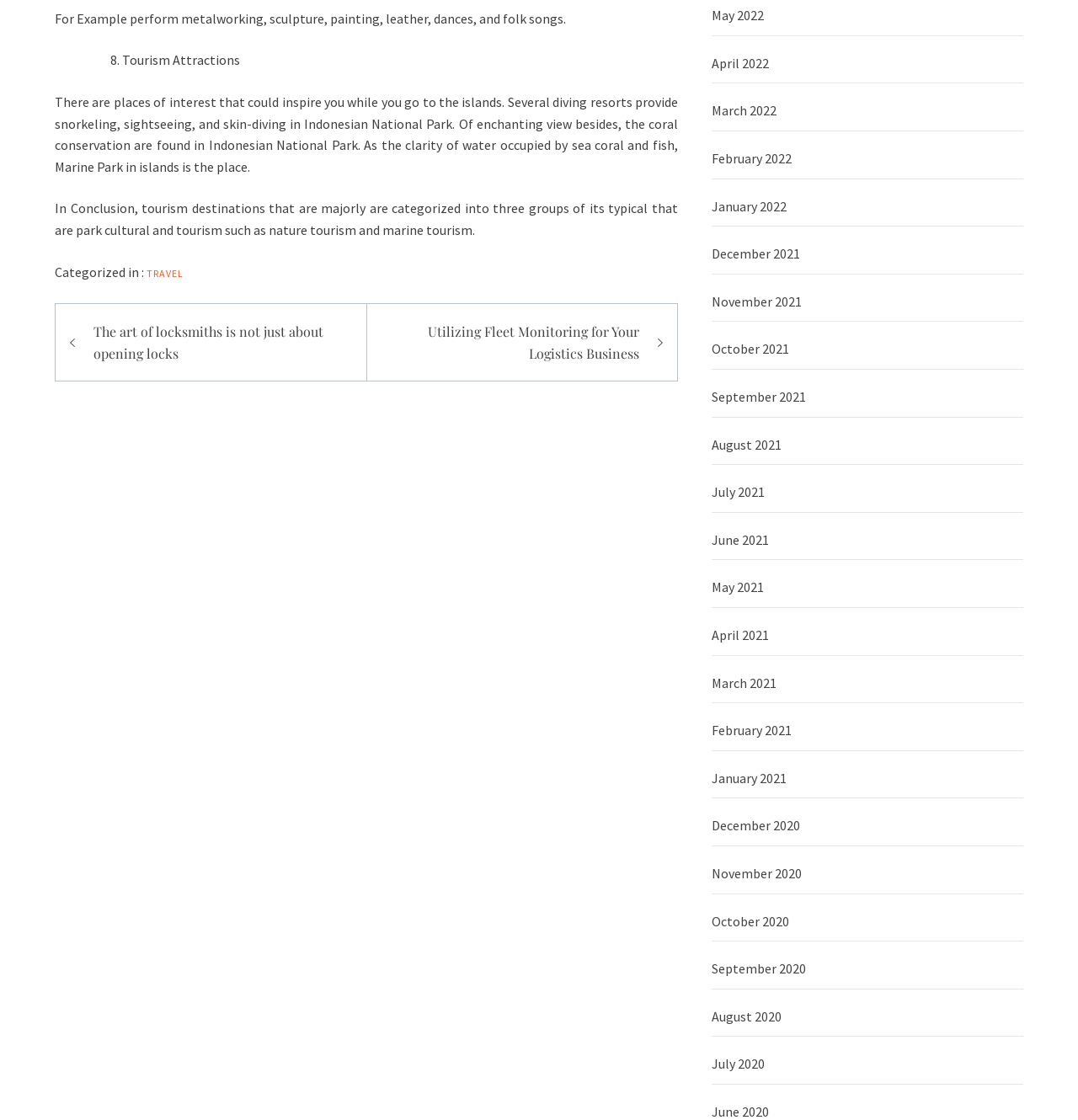Answer this question using a single word or a brief phrase:
What type of tourism is mentioned in the text?

marine tourism